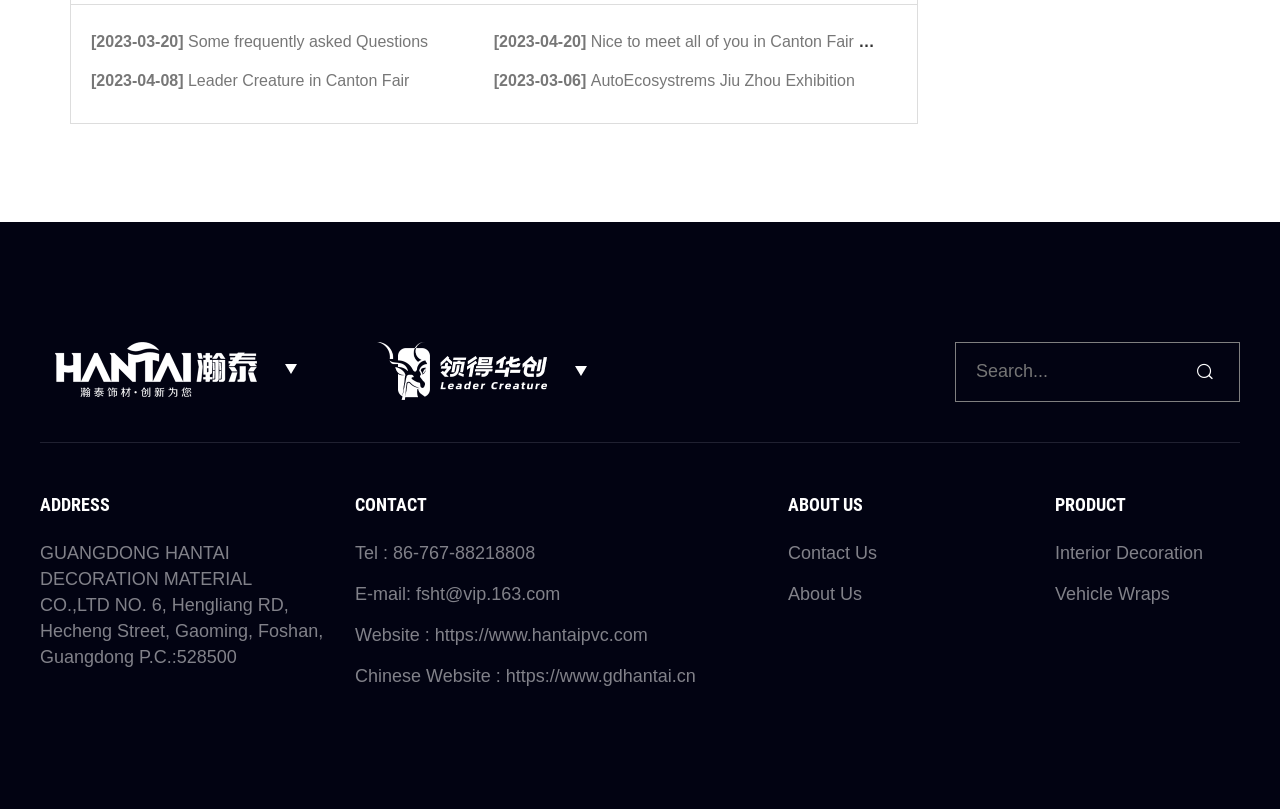What is the email address?
Please answer the question as detailed as possible based on the image.

I found the email address by looking at the contact section of the webpage, where it is written as 'E-mail: fsht@vip.163.com'.